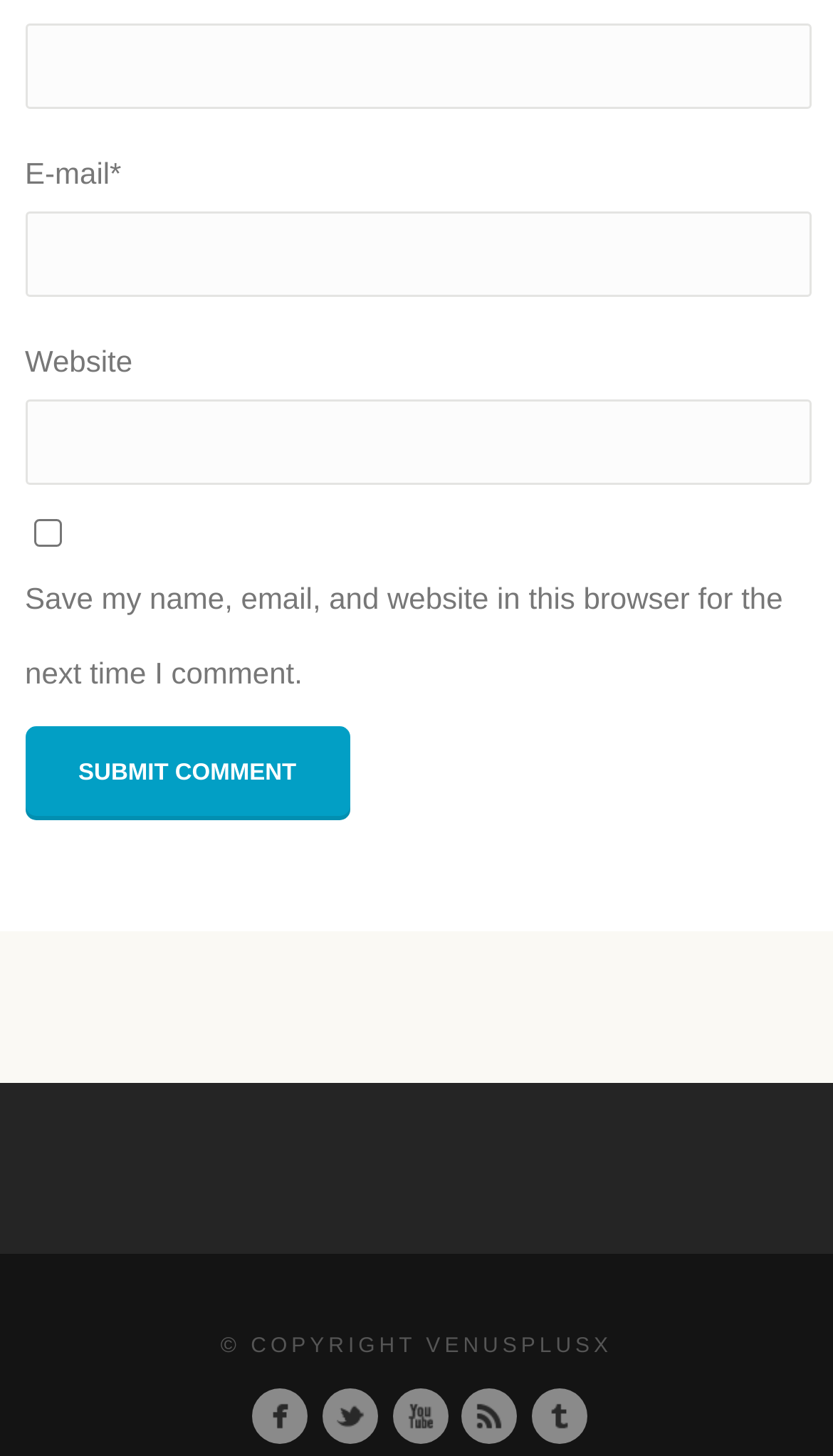Bounding box coordinates should be in the format (top-left x, top-left y, bottom-right x, bottom-right y) and all values should be floating point numbers between 0 and 1. Determine the bounding box coordinate for the UI element described as: parent_node: Website name="url"

[0.03, 0.275, 0.975, 0.333]